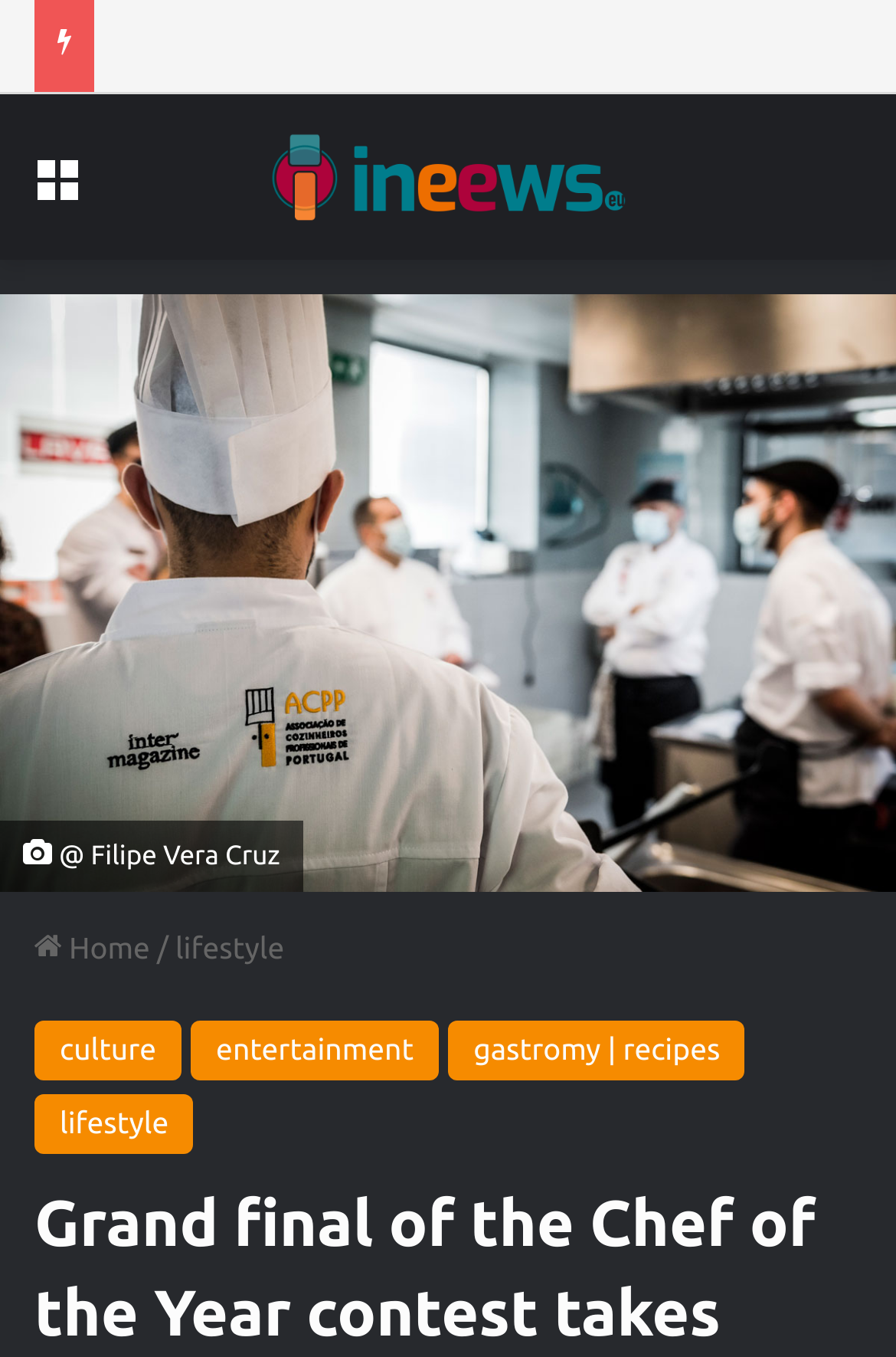Utilize the details in the image to give a detailed response to the question: What is the name of the news website?

I found the answer by looking at the link element with the text 'ineews | all the best news' which is likely to be the logo or branding of the news website.